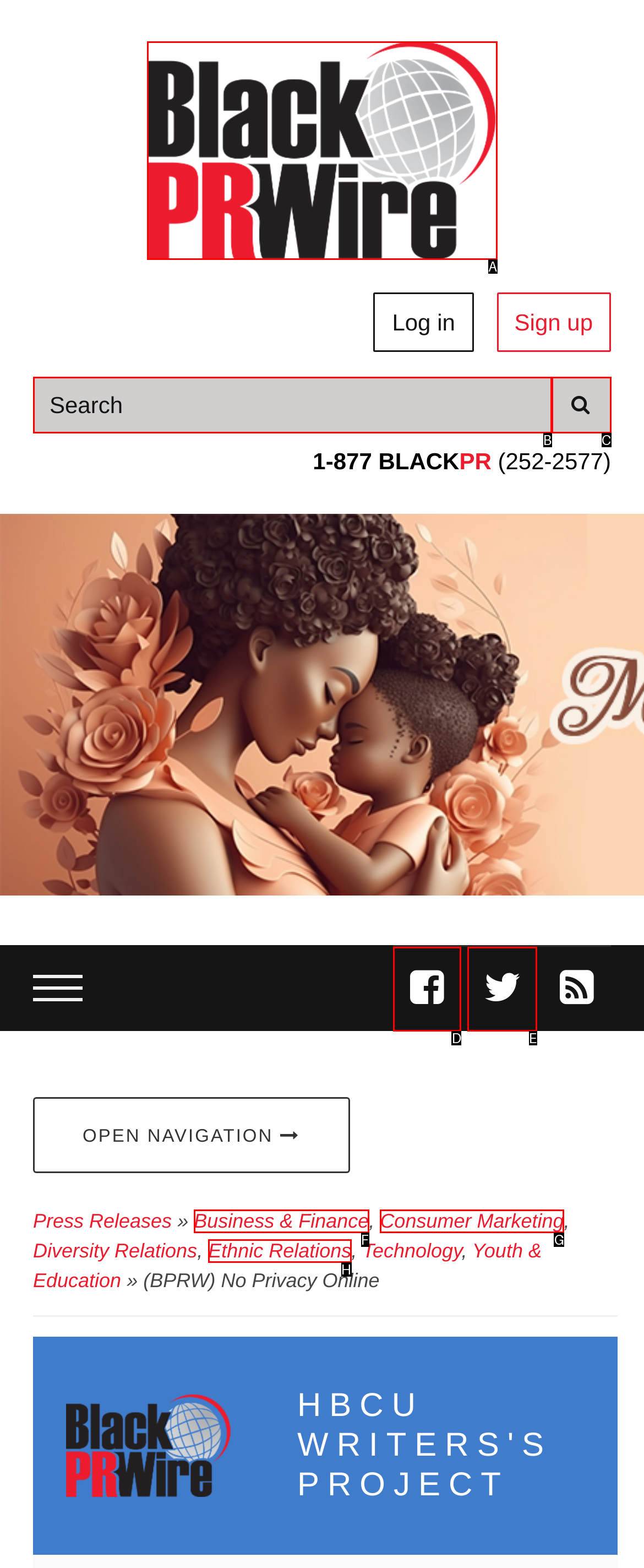Select the option that corresponds to the description: Ethnic Relations
Respond with the letter of the matching choice from the options provided.

H